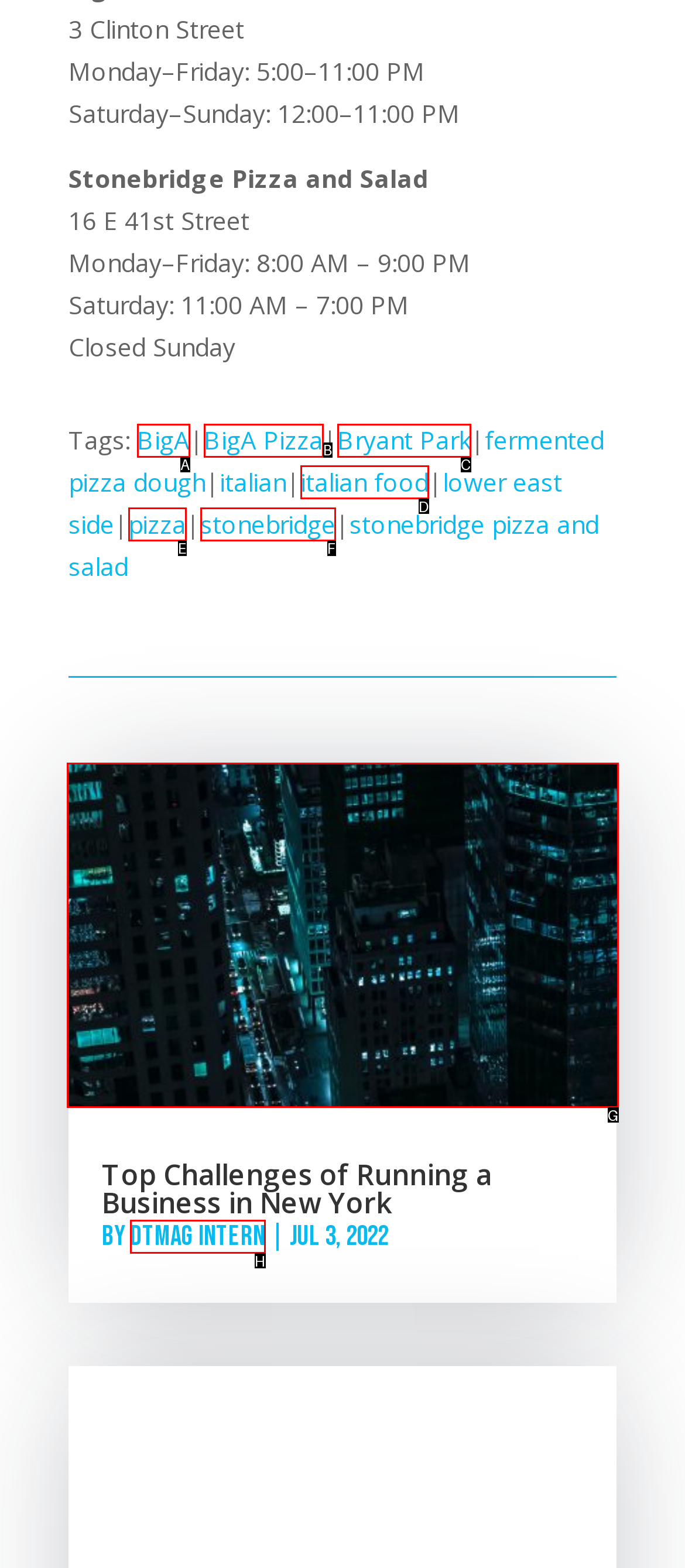Find the HTML element that matches the description: News
Respond with the corresponding letter from the choices provided.

None